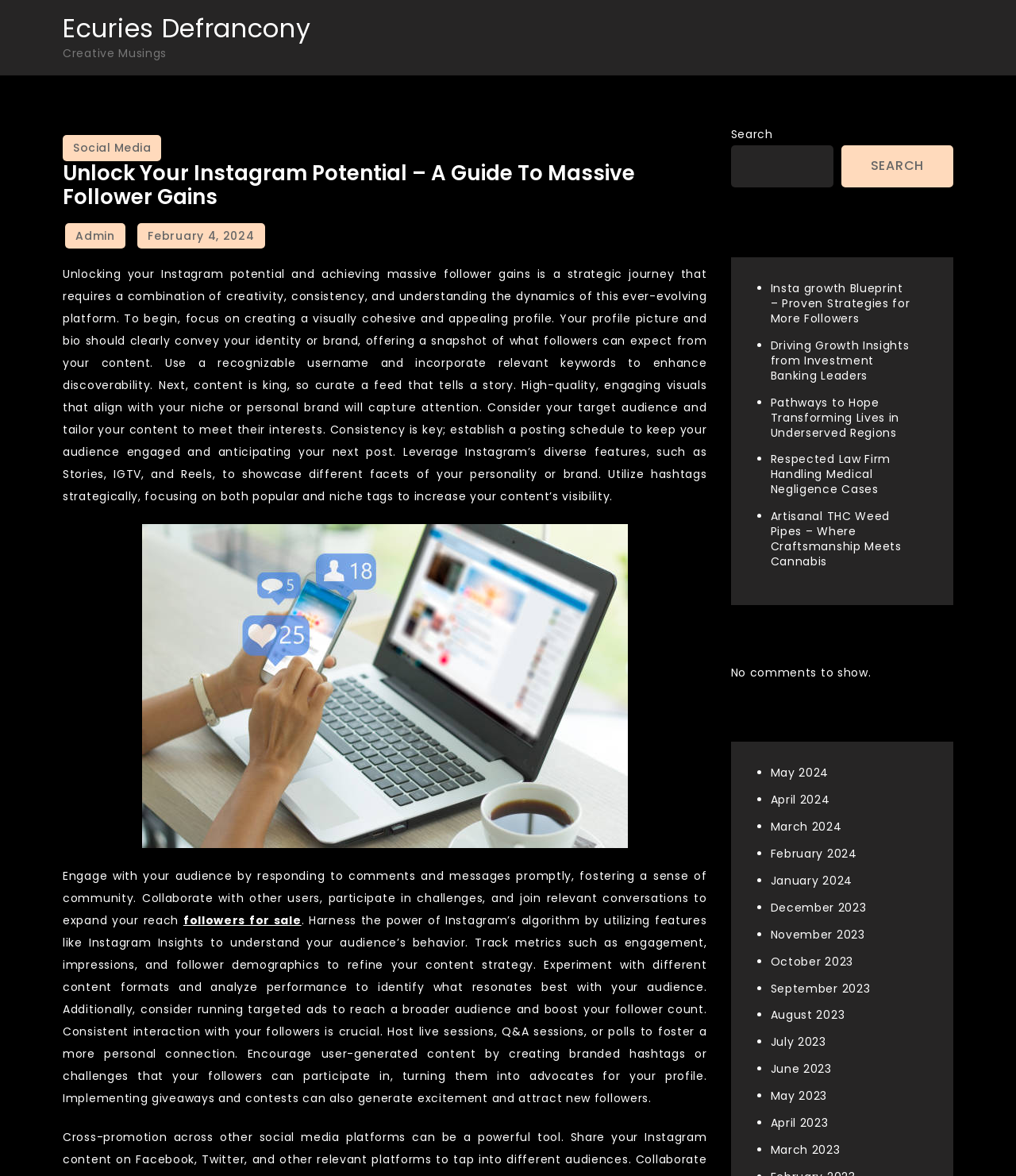Highlight the bounding box coordinates of the region I should click on to meet the following instruction: "Click the logo".

None